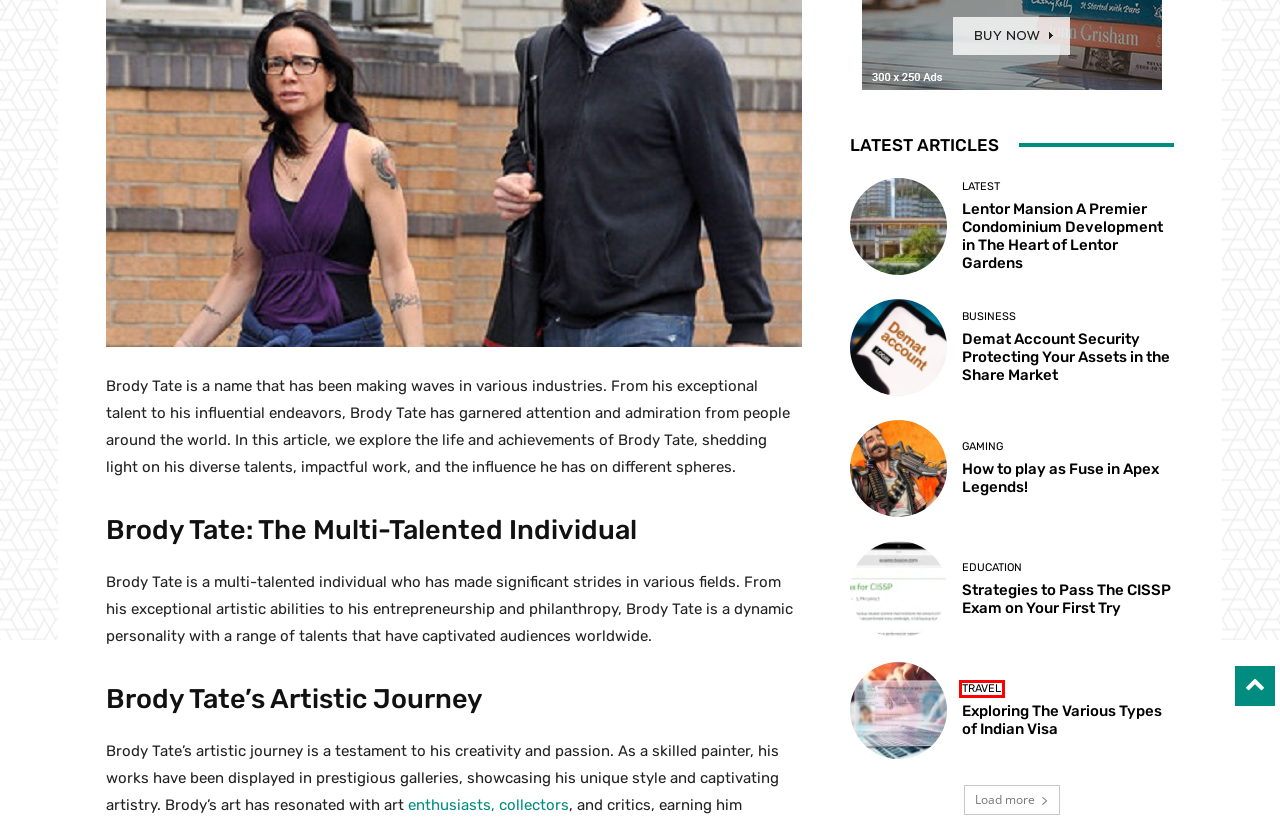You have a screenshot of a webpage with a red bounding box highlighting a UI element. Your task is to select the best webpage description that corresponds to the new webpage after clicking the element. Here are the descriptions:
A. Lentor Mansion A Premier Condominium Development in The Heart of Lentor Gardens
B. Exploring The Various Types of Indian Visa
C. How to play as Fuse in Apex Legends!
D. Travel Archives - Tech Millioner
E. Strategies to Pass The CISSP Exam on Your First Try
F. Demat Account Security Protecting Your Assets in the Share Market
G. gaming Archives - Tech Millioner
H. Opinion: Enthusiast or Collector? A Distinction Worth Making? - Worn & Wound

D